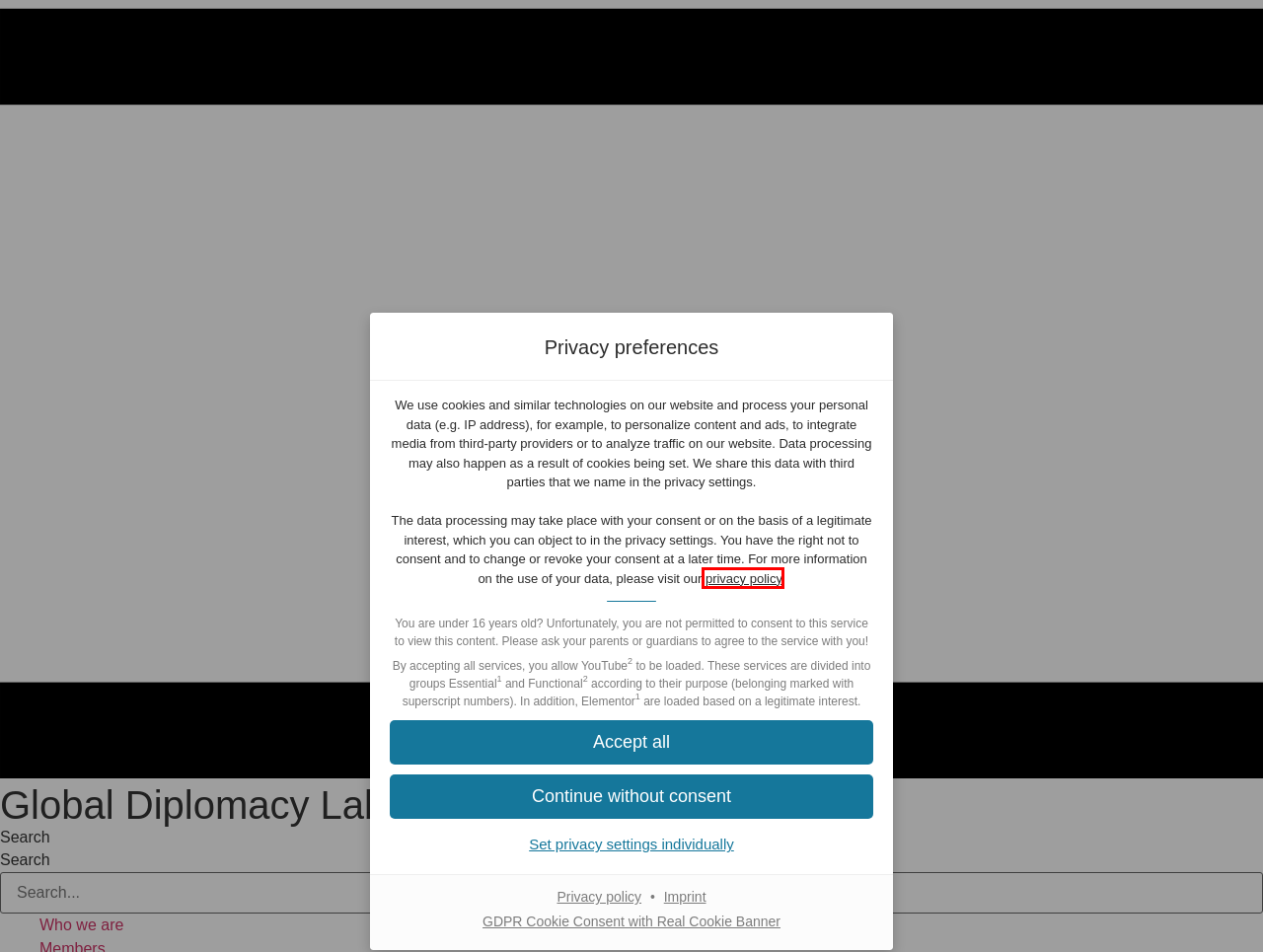Examine the screenshot of a webpage with a red rectangle bounding box. Select the most accurate webpage description that matches the new webpage after clicking the element within the bounding box. Here are the candidates:
A. Members' Calendar - Global Diplomacy Lab
B. Members - Global Diplomacy Lab
C. Labs - Global Diplomacy Lab
D. Imprint - Global Diplomacy Lab
E. Data Privacy - Global Diplomacy Lab
F. Global Diplomacy Lab - Global Diplomacy Lab
G. Who we are - Global Diplomacy Lab
H. Strategy - Global Diplomacy Lab

E